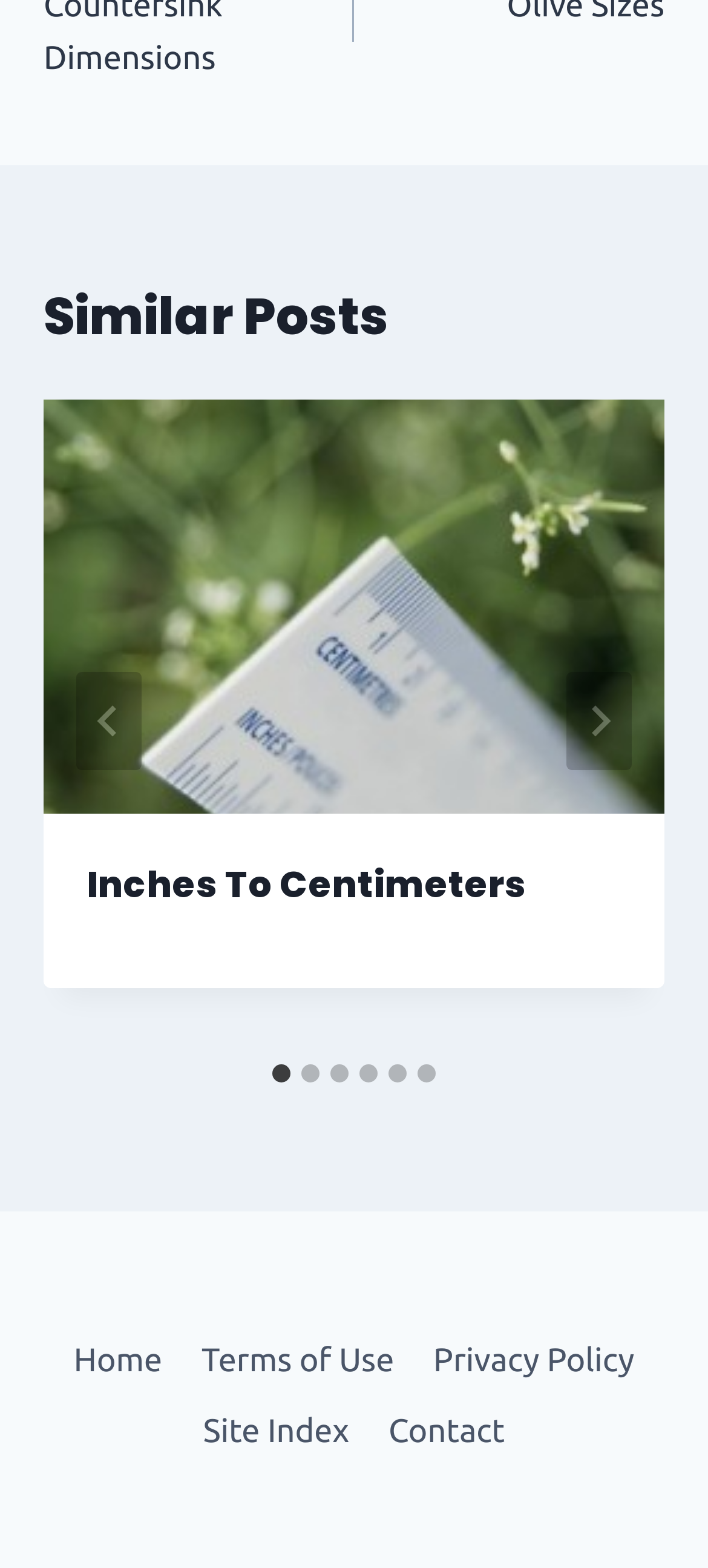Locate the bounding box coordinates of the segment that needs to be clicked to meet this instruction: "View Terms of Use".

[0.257, 0.845, 0.584, 0.891]